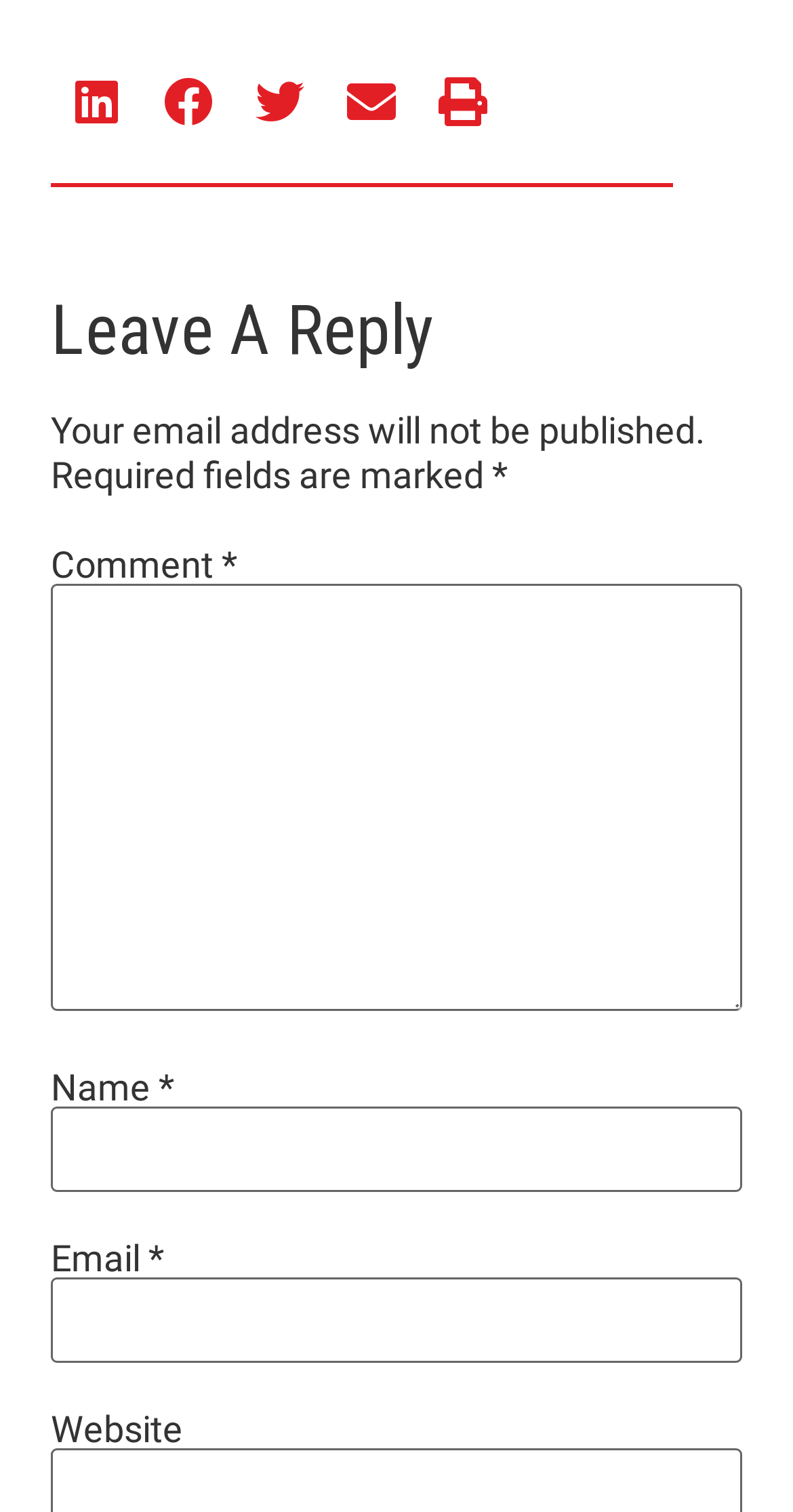Please identify the bounding box coordinates of the element's region that should be clicked to execute the following instruction: "Leave a reply". The bounding box coordinates must be four float numbers between 0 and 1, i.e., [left, top, right, bottom].

[0.064, 0.192, 0.936, 0.249]